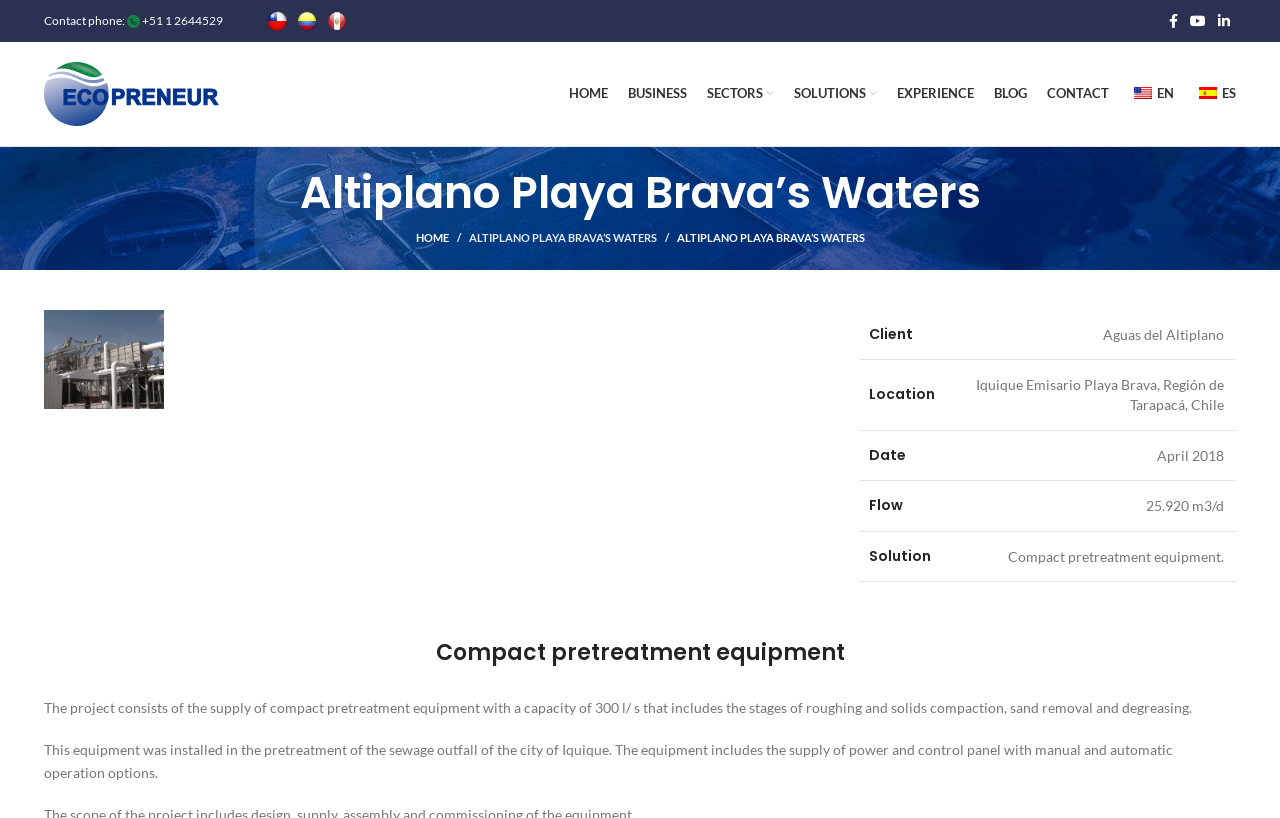Please determine the main heading text of this webpage.

Altiplano Playa Brava’s Waters